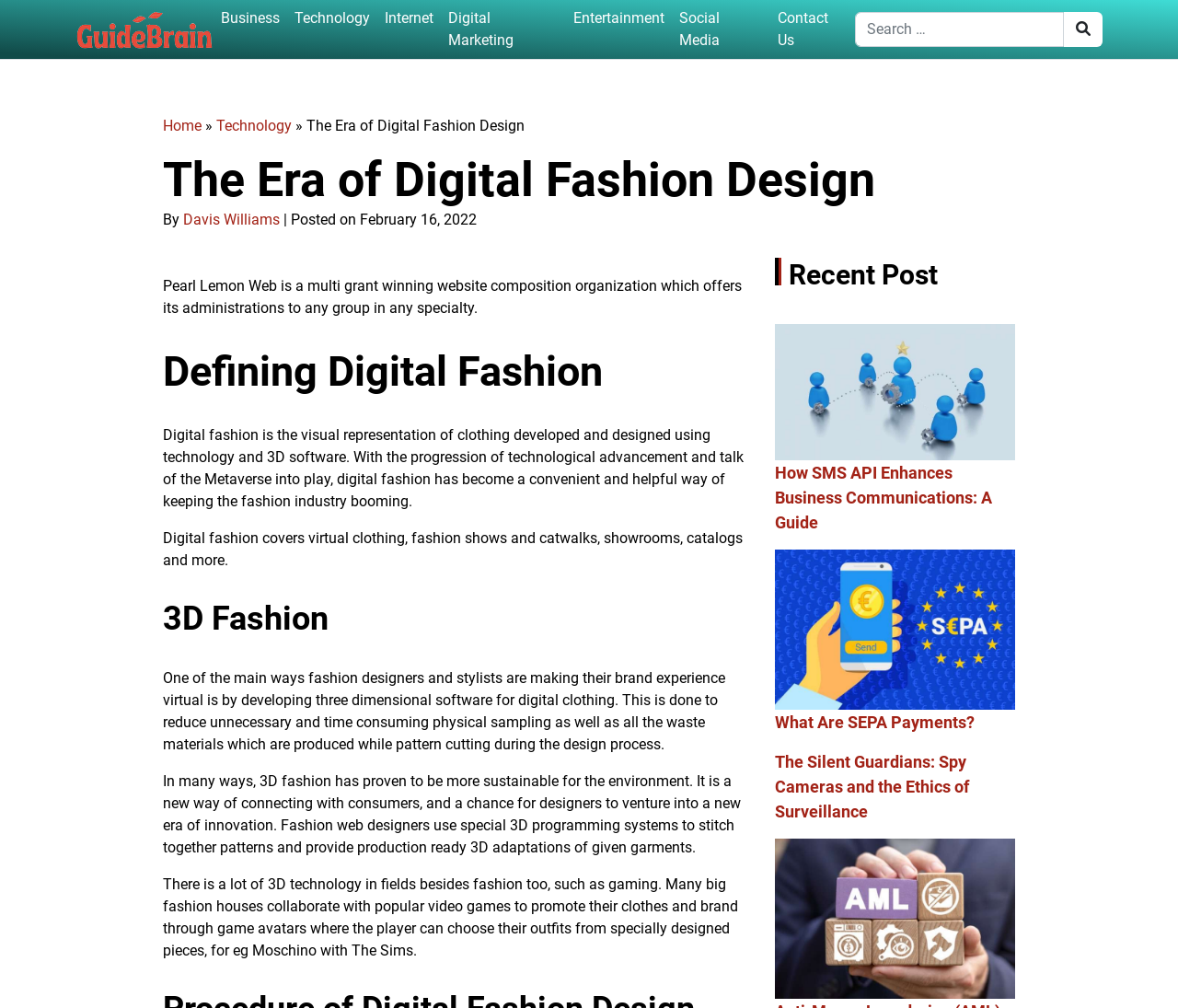Identify the bounding box of the UI element that matches this description: "alt="What are SEPA Payments?"".

[0.658, 0.614, 0.862, 0.632]